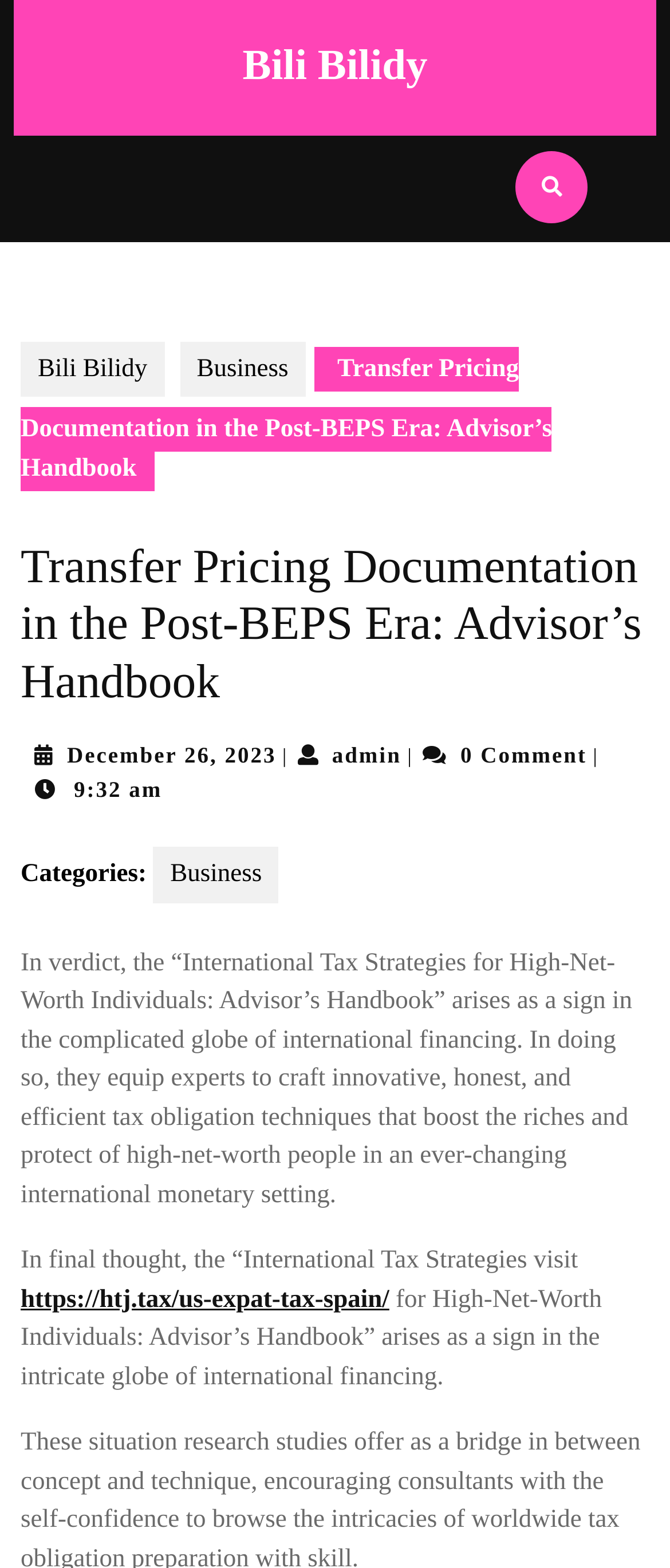Provide an in-depth caption for the elements present on the webpage.

The webpage appears to be a blog post or article page. At the top, there is a link to "Bili Bilidy" on the left side, and a search icon (represented by "\uf002") on the right side. Below the search icon, there are two links: "Bili Bilidy" and "Business", which are positioned side by side.

The main content of the page is a heading that reads "Transfer Pricing Documentation in the Post-BEPS Era: Advisor’s Handbook", which spans almost the entire width of the page. Below the heading, there is a link to the date "December 26, 2023", followed by a vertical separator ("|"), and then a link to the author "admin admin". To the right of the author link, there is a text "0 Comment", followed by another vertical separator, and then a text "9:32 am".

Further down, there is a text "Categories:" followed by a link to "Business". The main article content starts below this, with a long paragraph that discusses the "International Tax Strategies for High-Net-Worth Individuals: Advisor’s Handbook" and its significance in the world of international finance. The paragraph is followed by a shorter sentence that appears to be a conclusion. There is also a link to "https://htj.tax/us-expat-tax-spain/" embedded in the text.